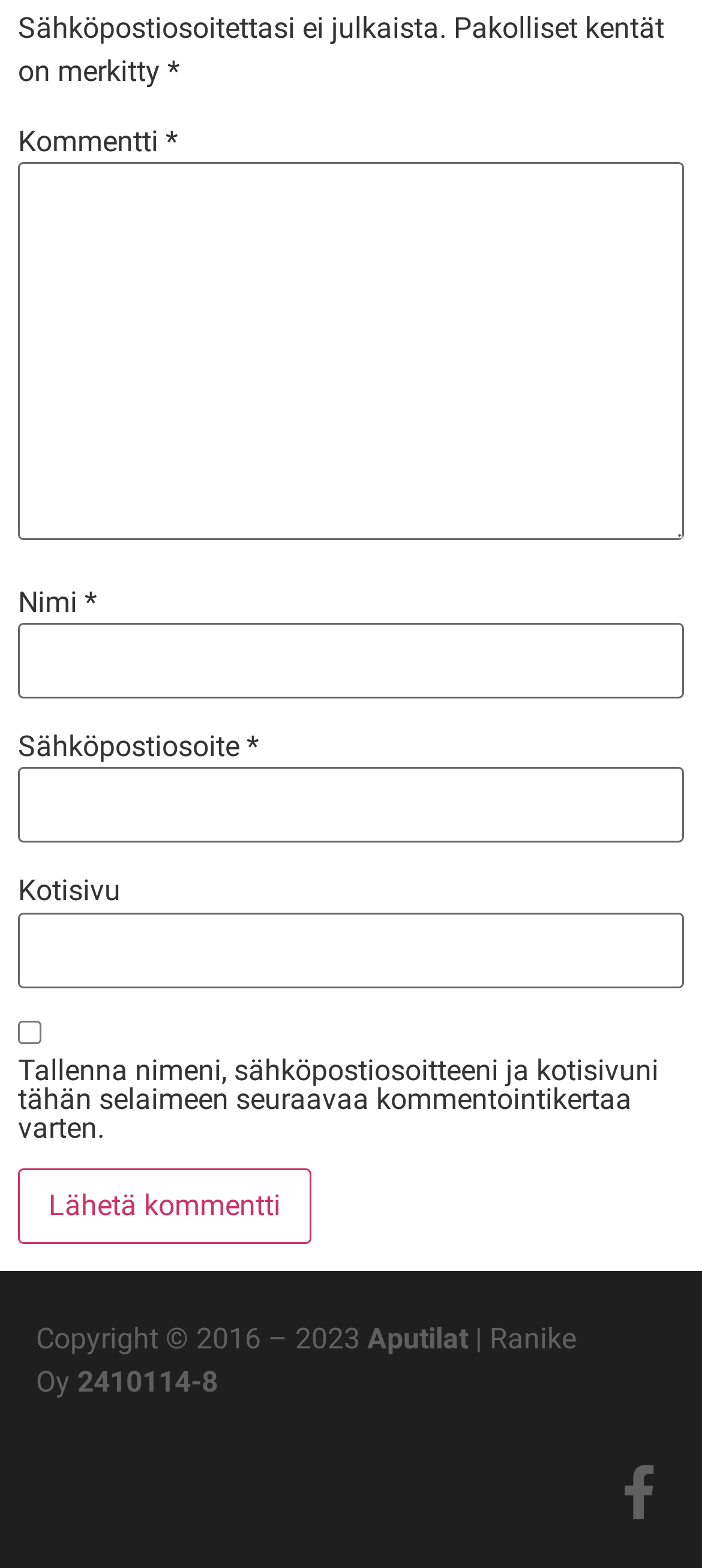How many links are located at the bottom of the webpage?
Answer the question with as much detail as possible.

There are three links located at the bottom of the webpage: 'Aputilat', '2410114-8', and an empty link.